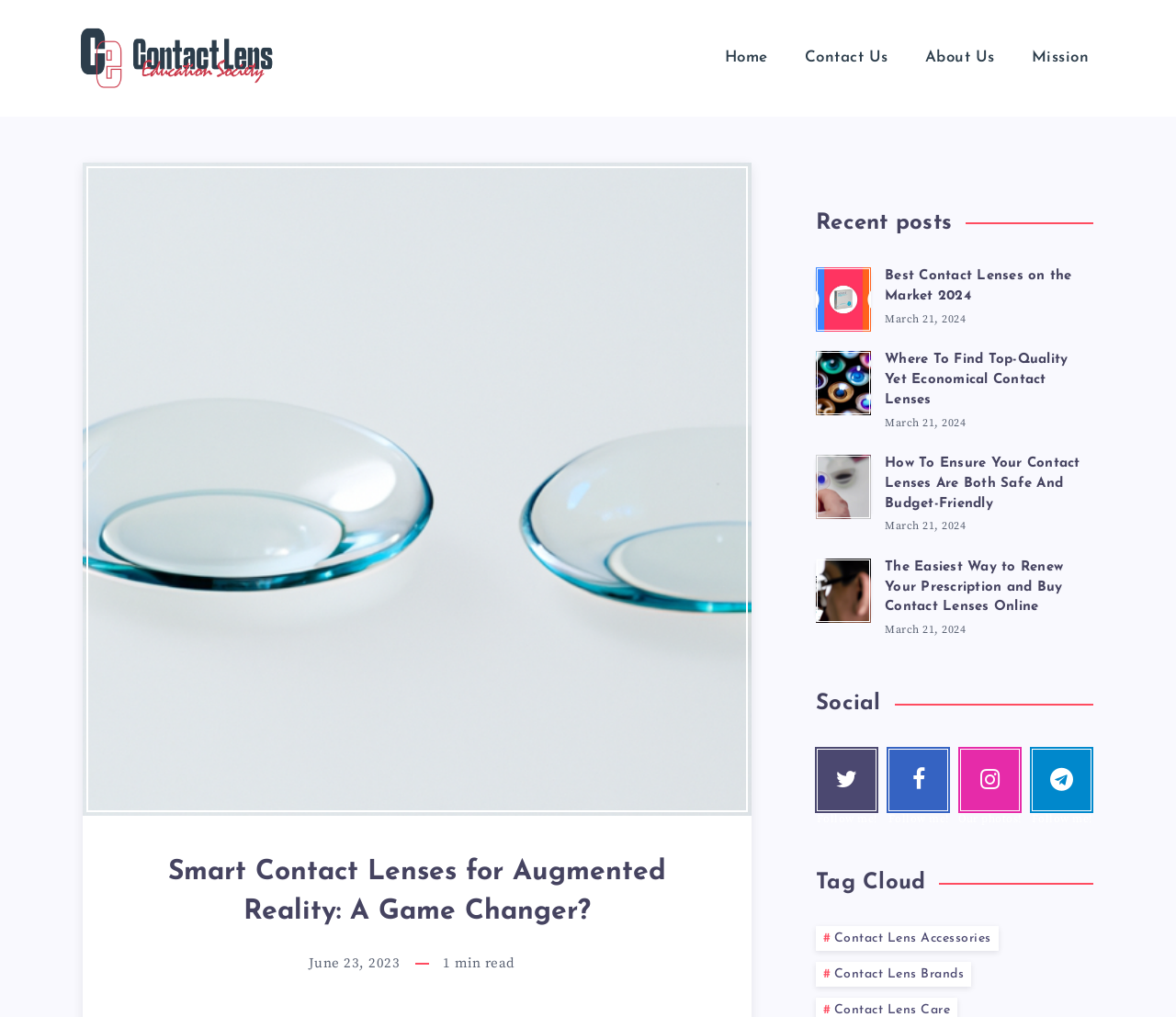Identify the bounding box coordinates for the UI element described as follows: Contact Us. Use the format (top-left x, top-left y, bottom-right x, bottom-right y) and ensure all values are floating point numbers between 0 and 1.

[0.668, 0.036, 0.771, 0.078]